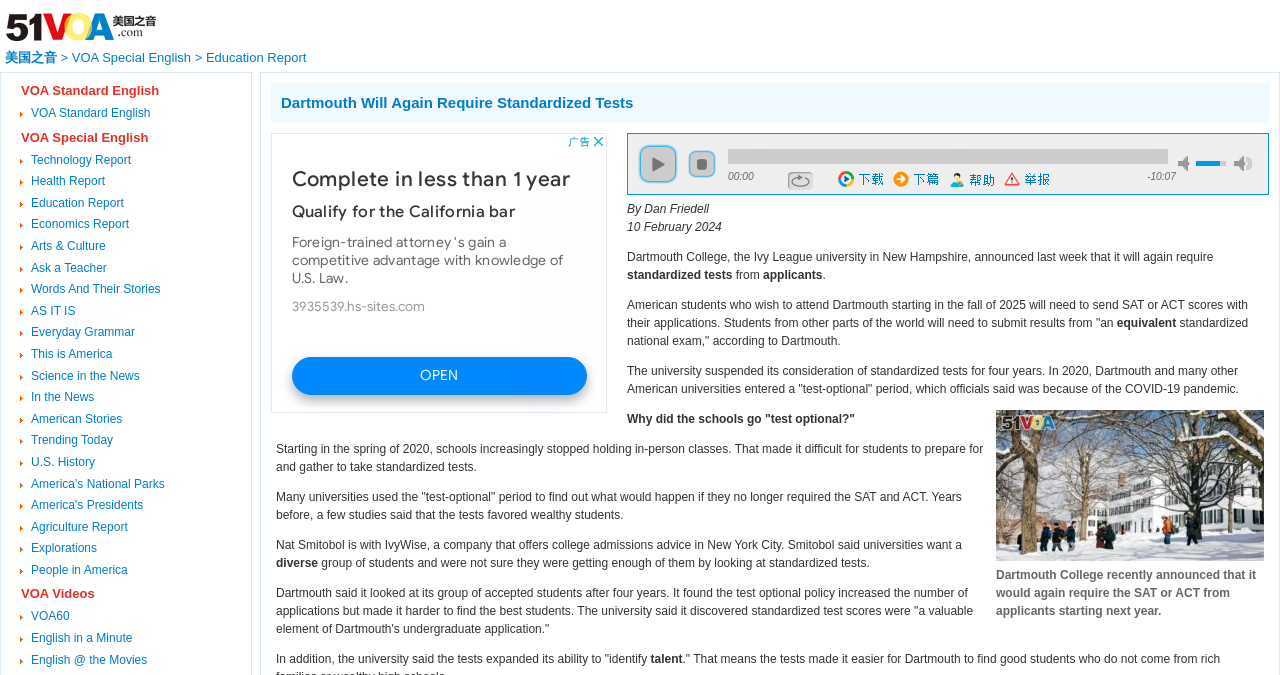Could you find the bounding box coordinates of the clickable area to complete this instruction: "read the article by Dan Friedell"?

[0.49, 0.299, 0.554, 0.32]